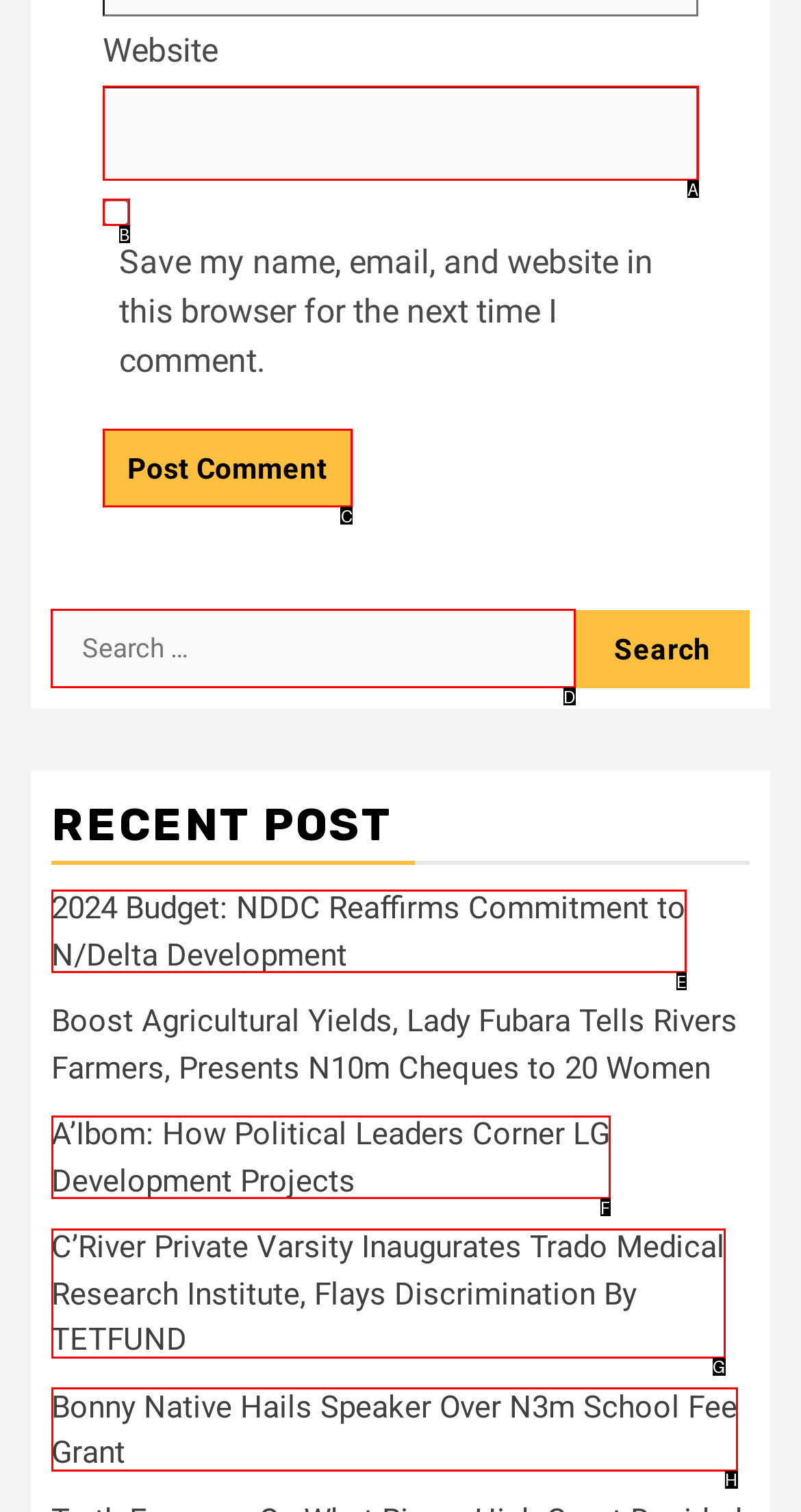What option should you select to complete this task: Search for something? Indicate your answer by providing the letter only.

D